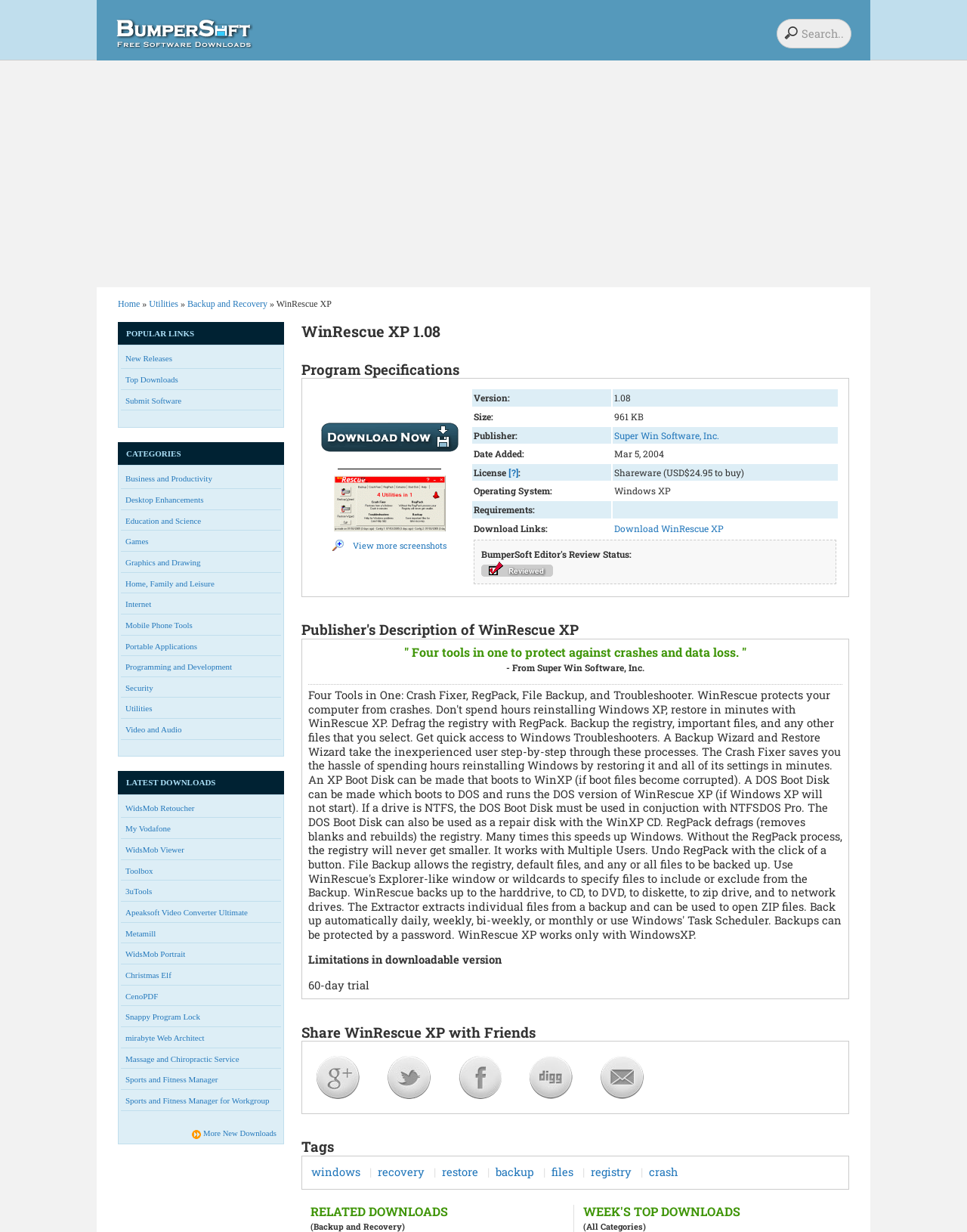Please identify the bounding box coordinates of the area I need to click to accomplish the following instruction: "Search for software".

[0.803, 0.015, 0.88, 0.039]